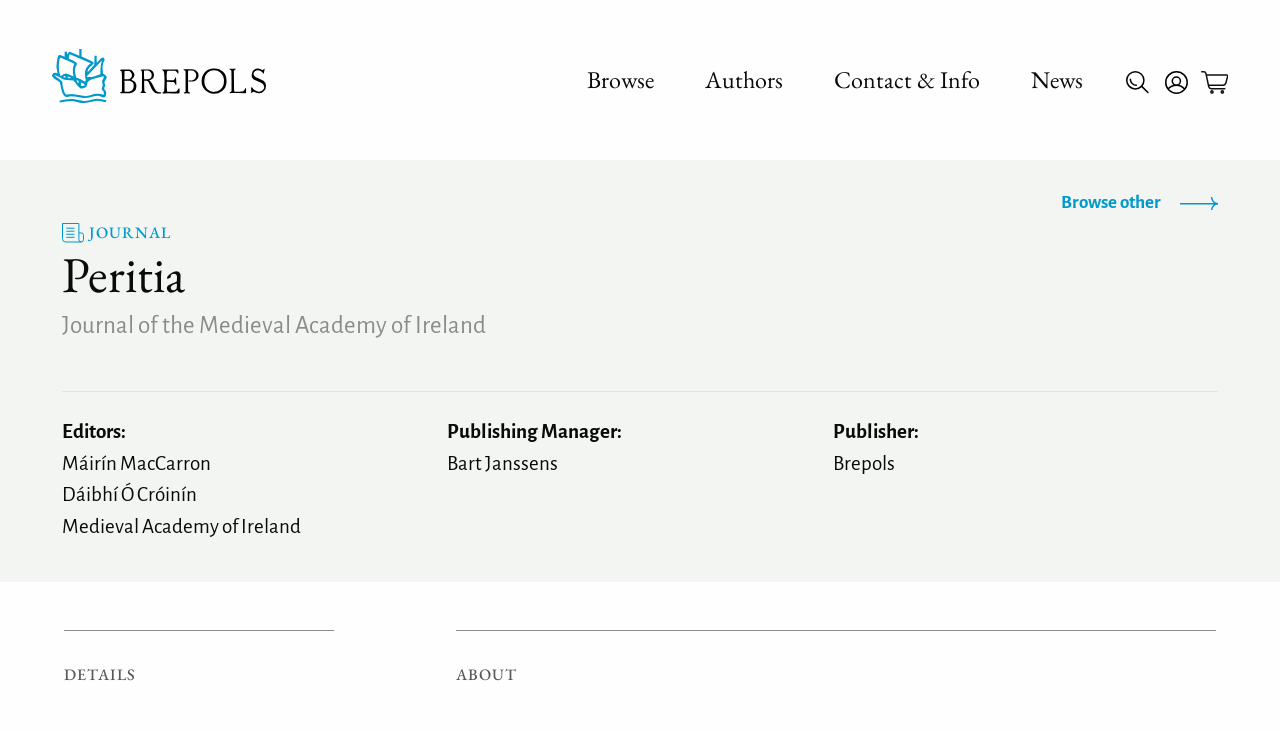Locate the bounding box of the UI element described by: "Browse other" in the given webpage screenshot.

[0.829, 0.264, 0.952, 0.29]